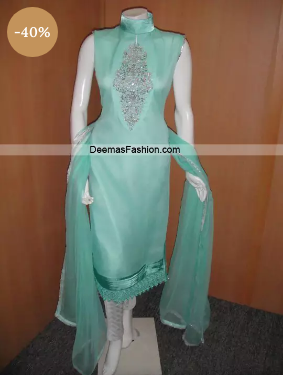What type of sleeves does the dress have?
Please describe in detail the information shown in the image to answer the question.

The caption describes the dress as having flowing sheer sleeves, which adds to its sophisticated silhouette.